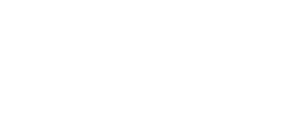Answer the following query with a single word or phrase:
What does the logo represent?

PLUGGED FESTIVAL